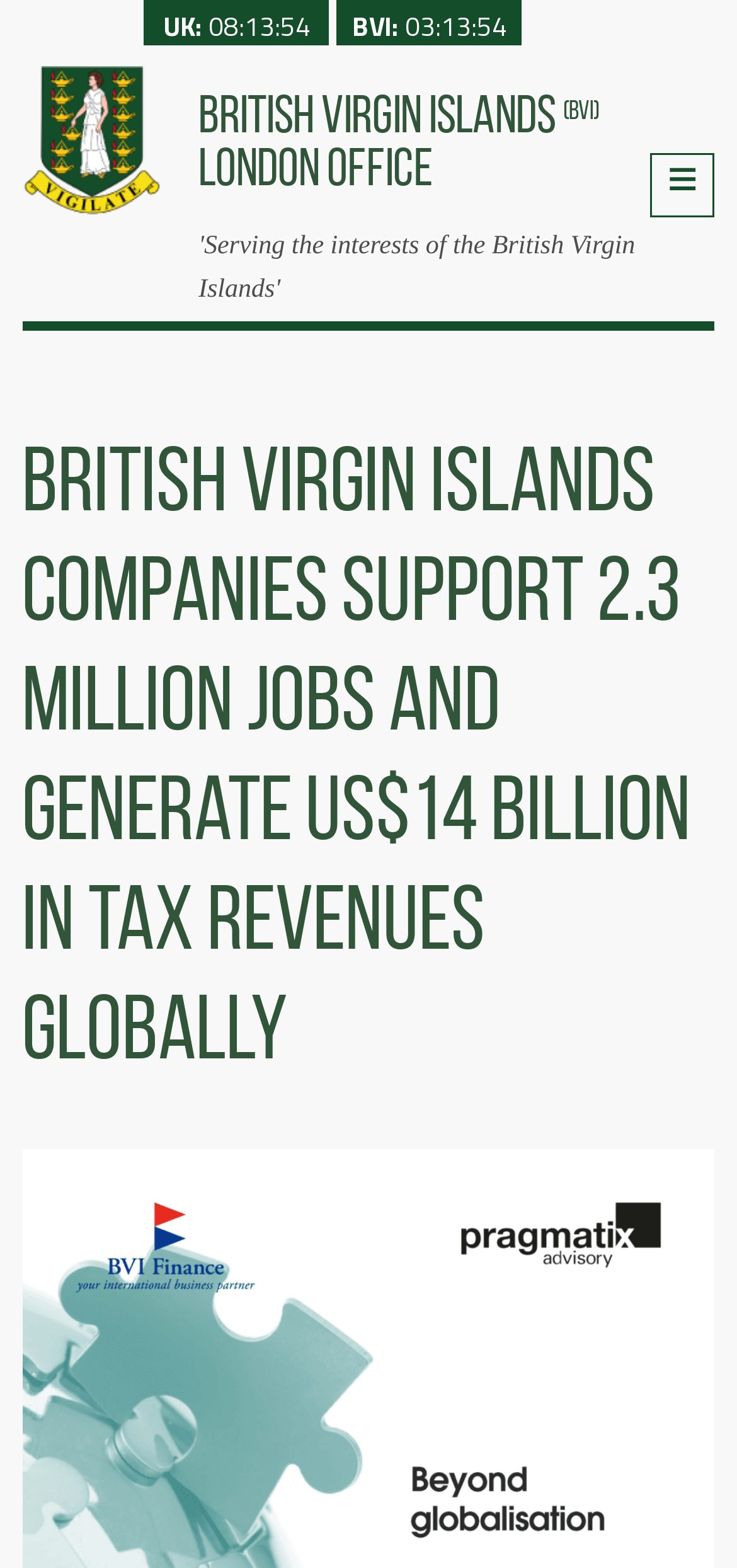Is there a menu button on the webpage?
Using the image, answer in one word or phrase.

Yes